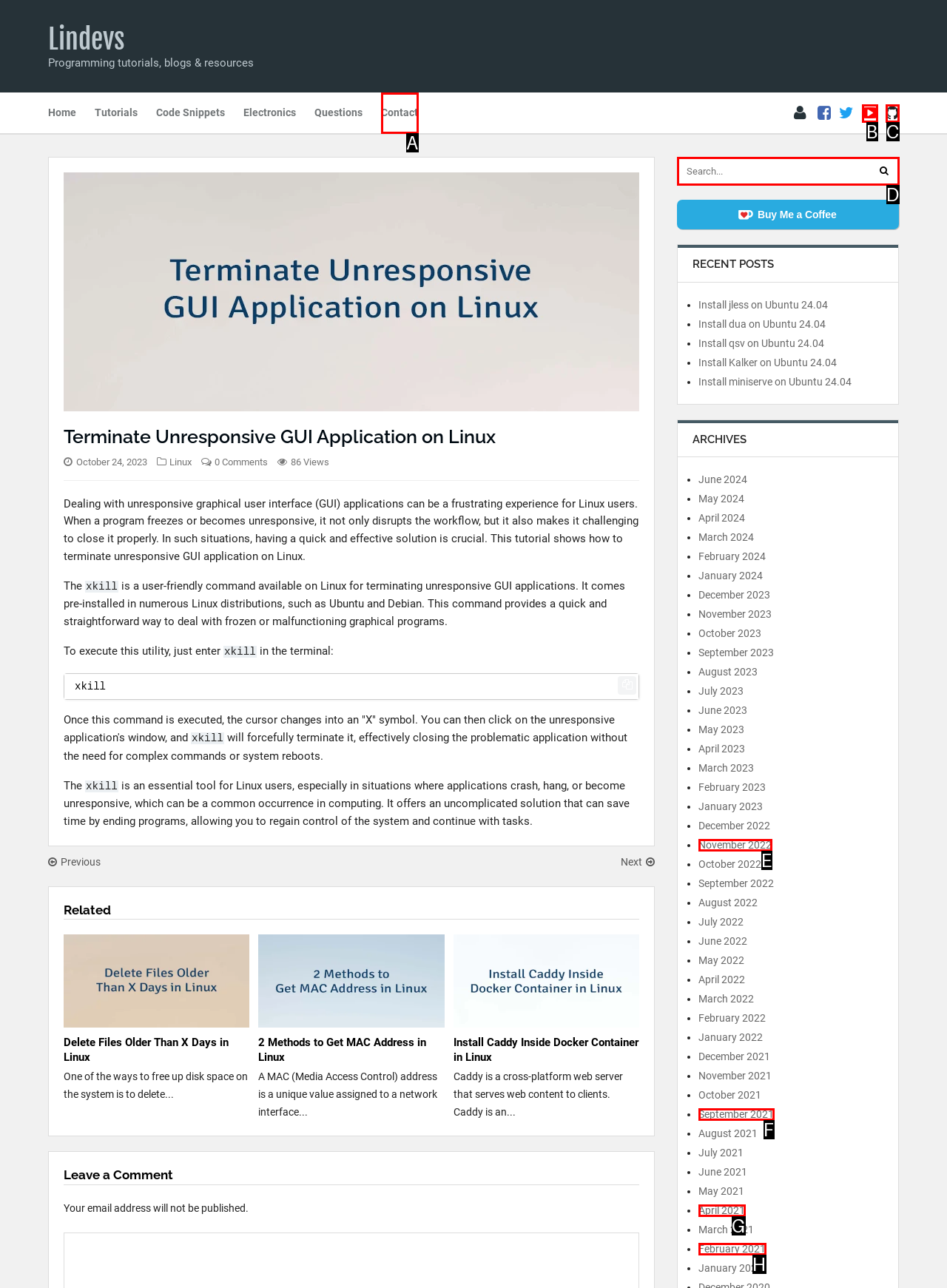Tell me which one HTML element best matches the description: name="s" placeholder="Search..." title="Search"
Answer with the option's letter from the given choices directly.

D